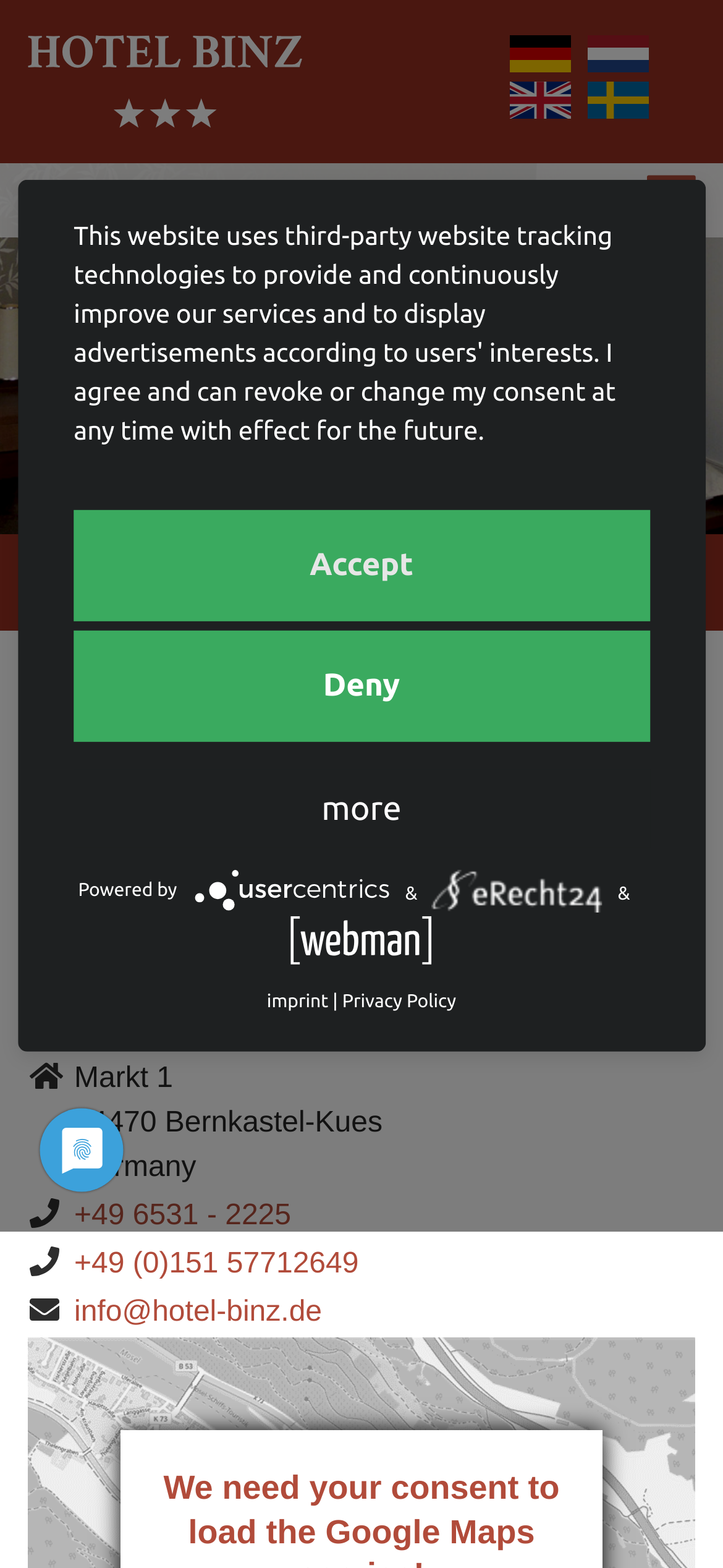Predict the bounding box coordinates of the area that should be clicked to accomplish the following instruction: "Click the DISCLAIMER link". The bounding box coordinates should consist of four float numbers between 0 and 1, i.e., [left, top, right, bottom].

None